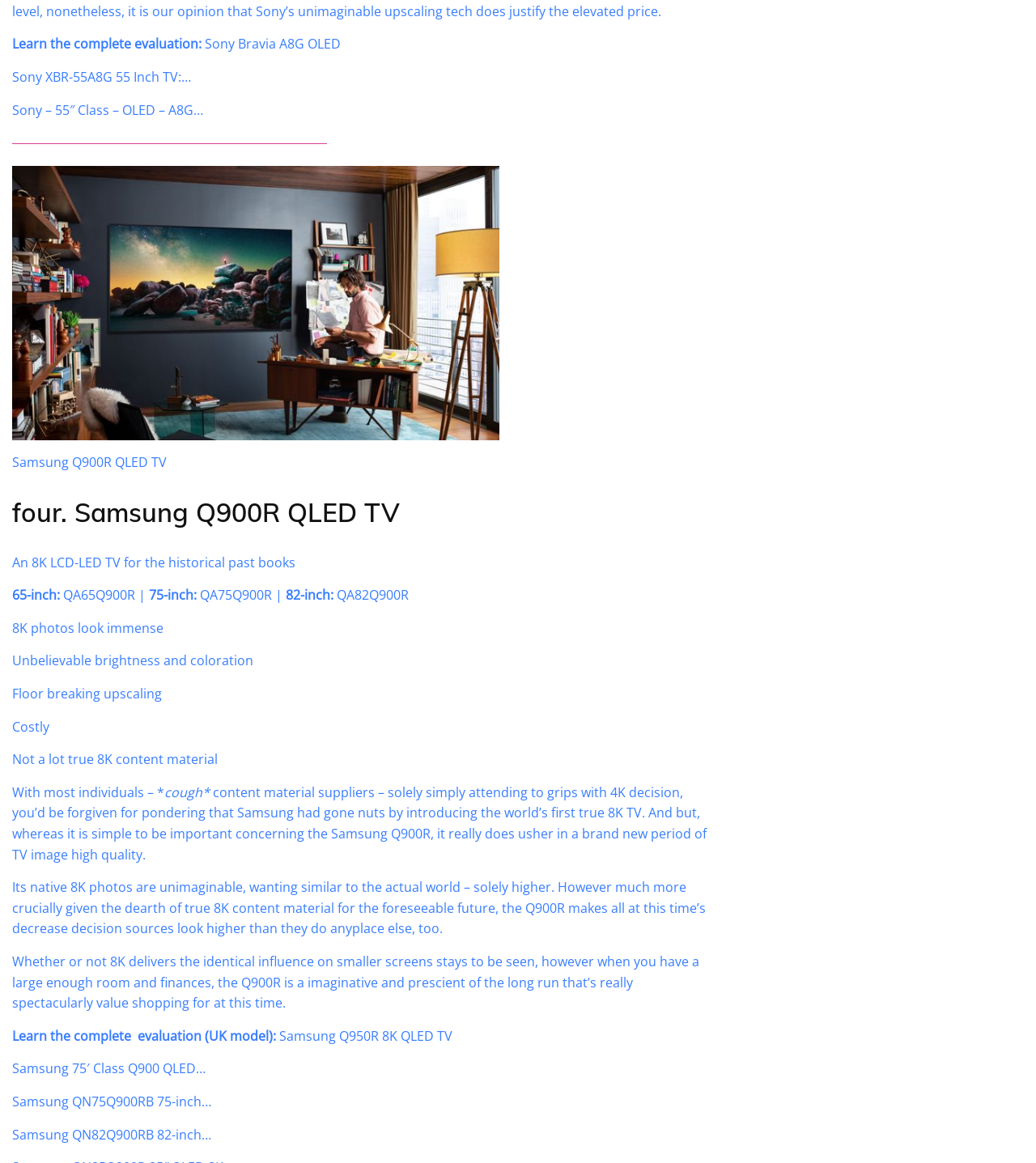Is the Samsung Q900R QLED TV worth buying?
Utilize the image to construct a detailed and well-explained answer.

I inferred this by reading the text 'the Q900R is a imaginative and prescient of the long run that’s really spectacularly value shopping for at this time' which suggests that the TV is worth purchasing.